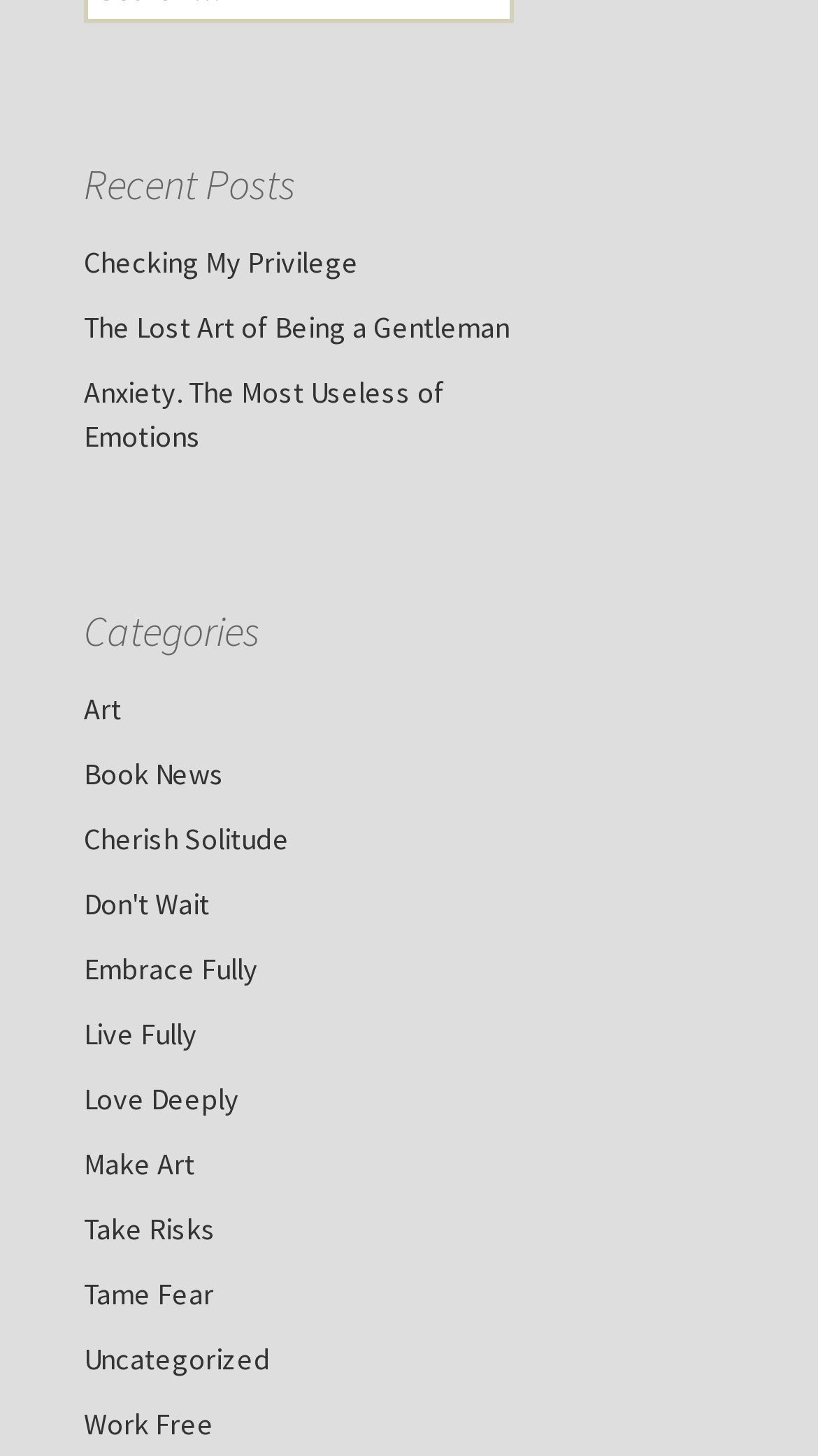Please give a short response to the question using one word or a phrase:
How many categories are listed?

12